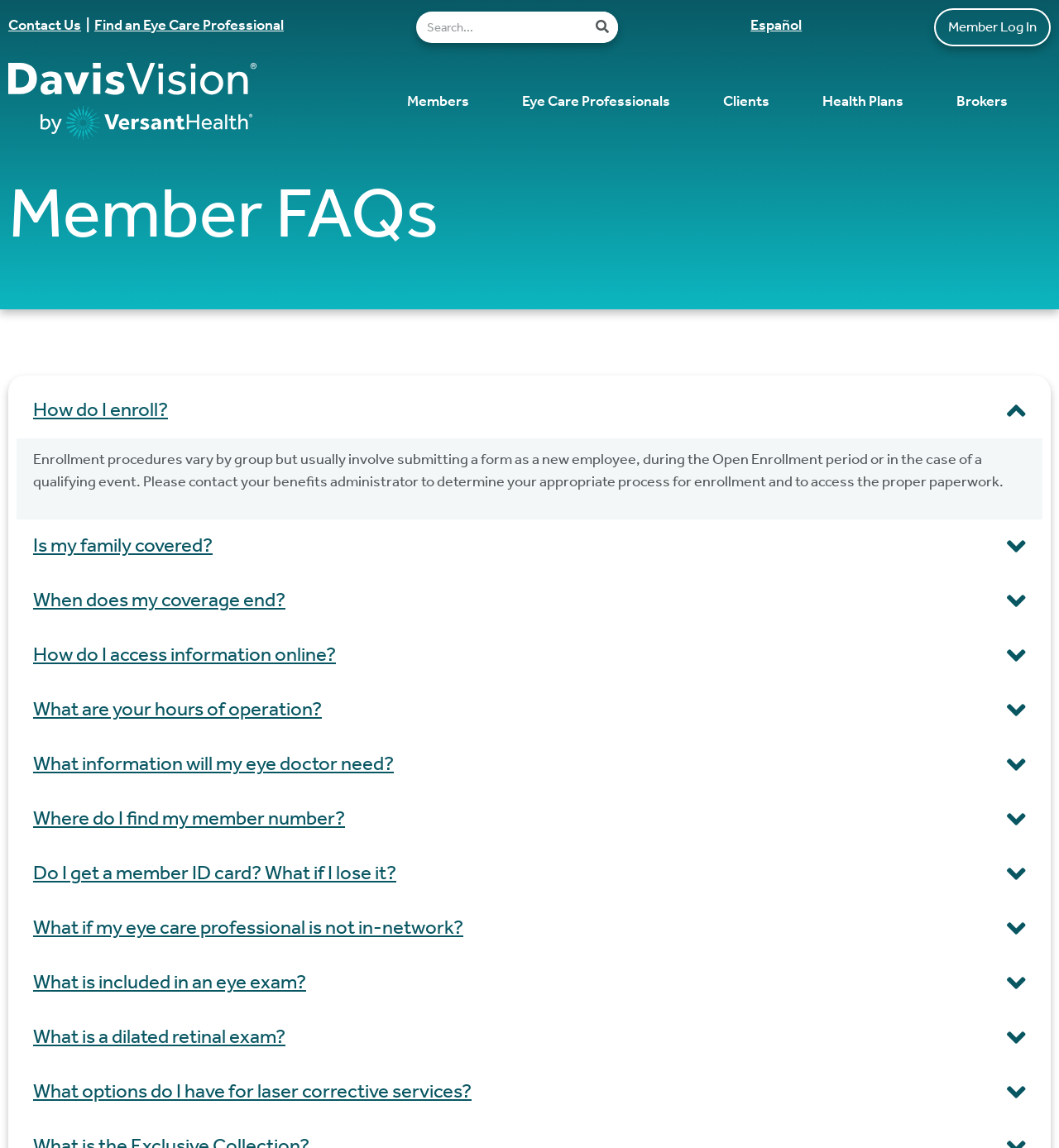Based on the element description "Health Plans", predict the bounding box coordinates of the UI element.

[0.767, 0.074, 0.862, 0.103]